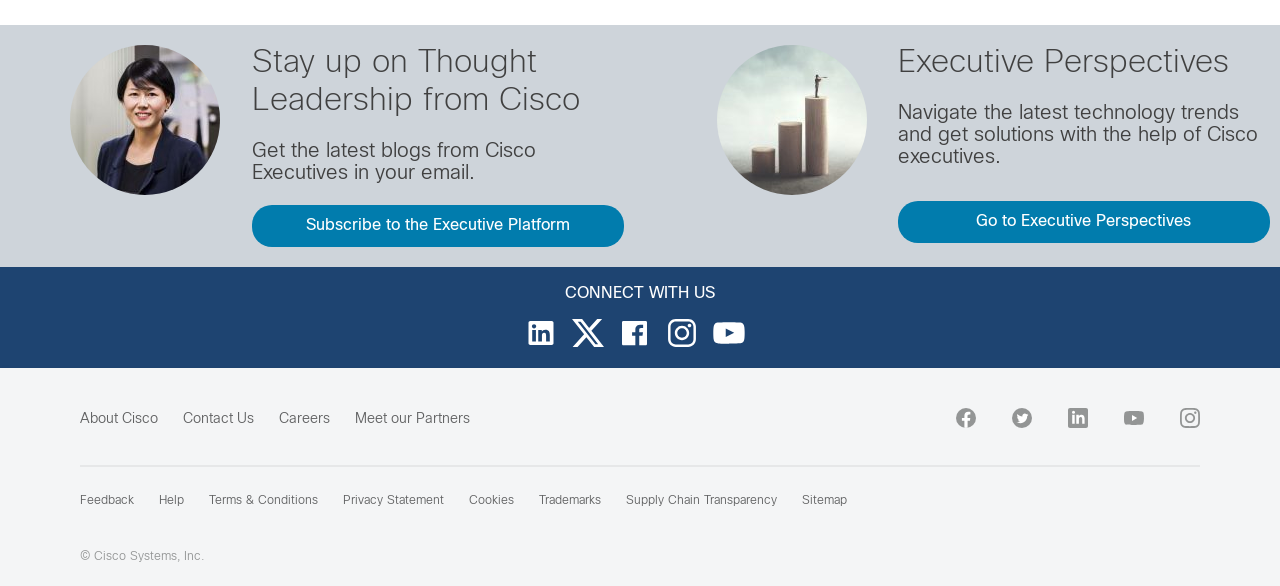Please provide a comprehensive answer to the question below using the information from the image: What is the copyright information present on the webpage?

The webpage has a copyright symbol followed by the text 'Cisco Systems, Inc.' at the bottom, which indicates the copyright information.